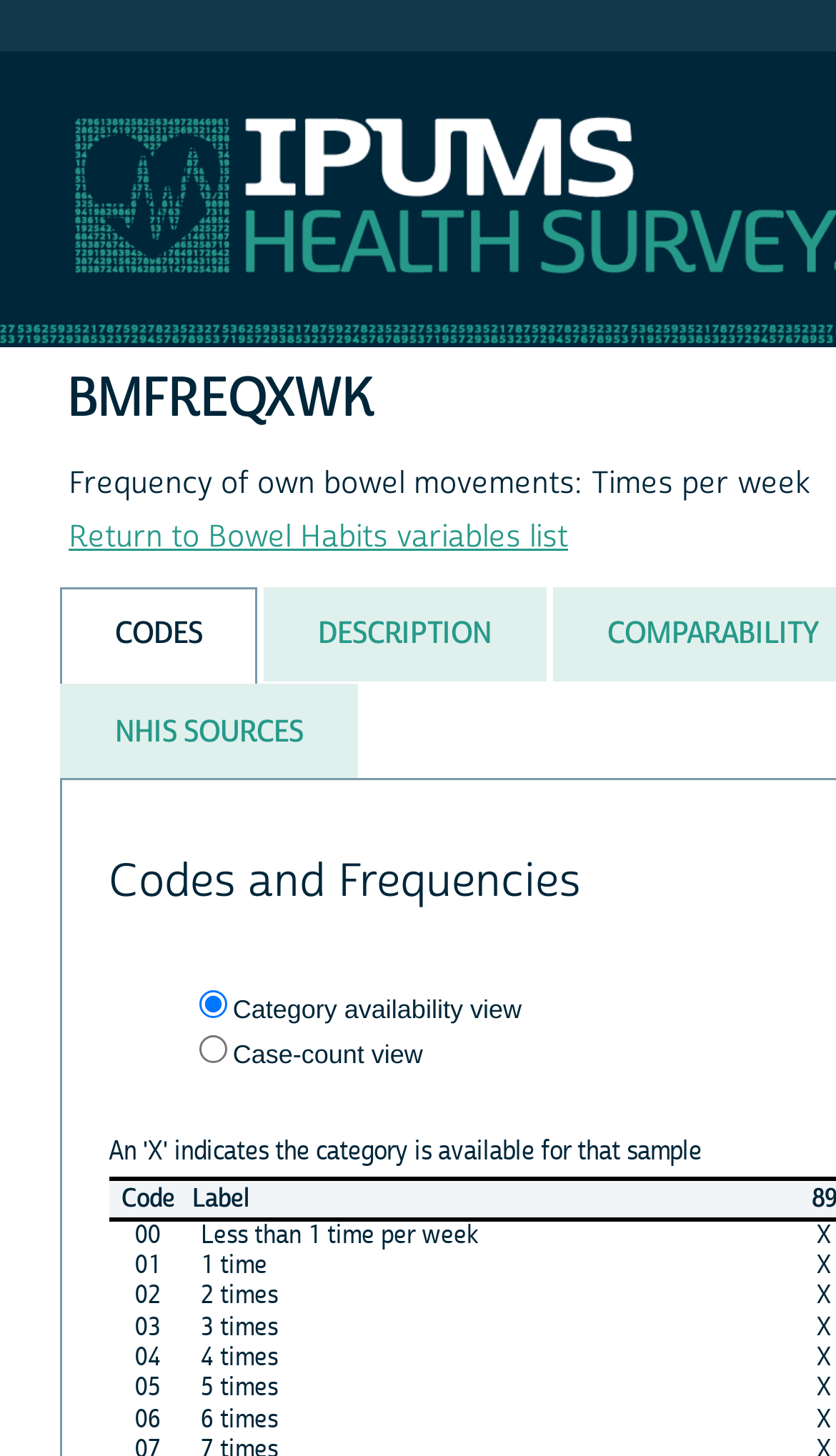Determine the bounding box coordinates for the clickable element to execute this instruction: "View the 'NHIS SOURCES' section". Provide the coordinates as four float numbers between 0 and 1, i.e., [left, top, right, bottom].

[0.072, 0.47, 0.428, 0.535]